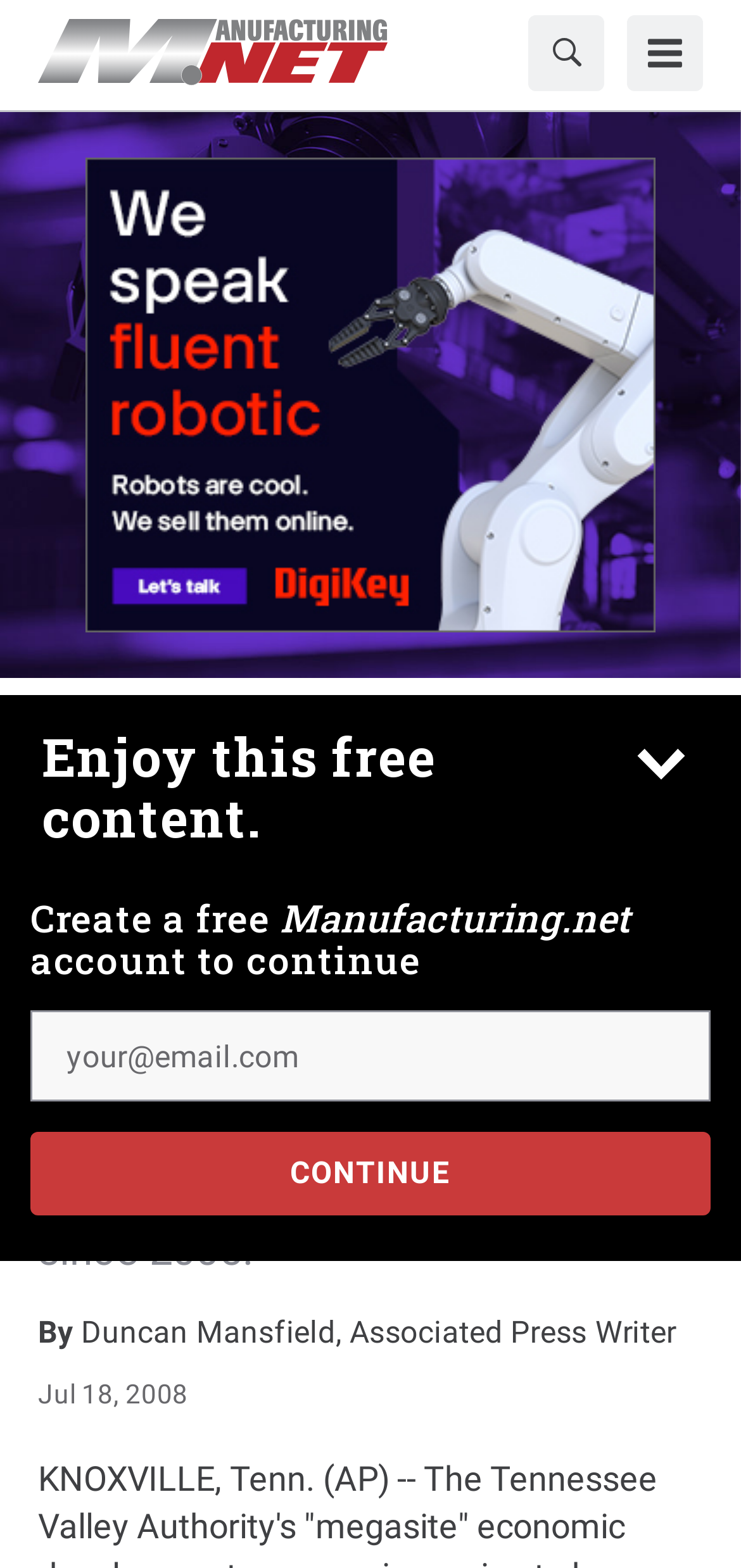What is the date mentioned in the article?
Using the visual information from the image, give a one-word or short-phrase answer.

Jul 18, 2008